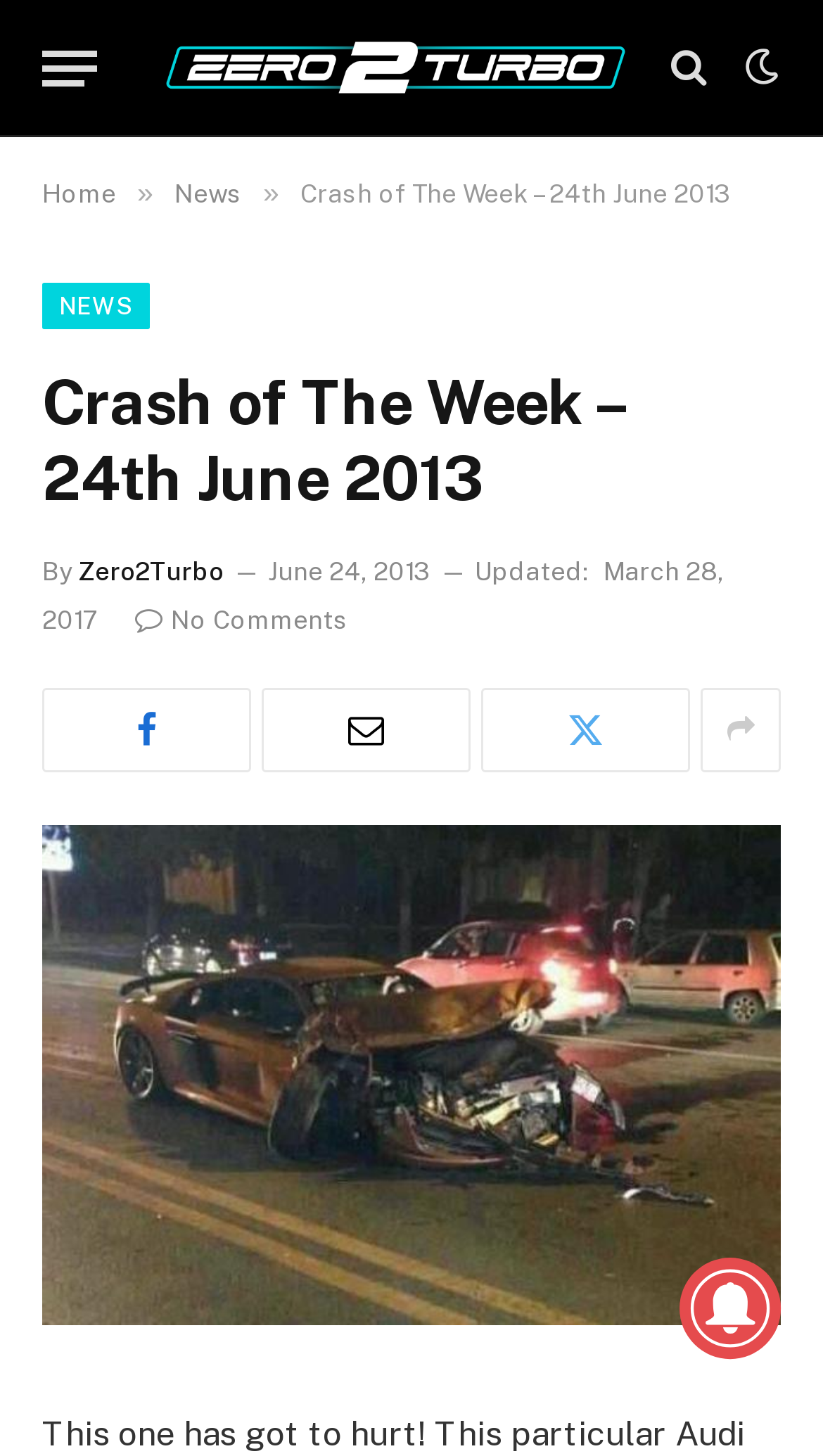Find the bounding box coordinates of the area that needs to be clicked in order to achieve the following instruction: "Click the menu button". The coordinates should be specified as four float numbers between 0 and 1, i.e., [left, top, right, bottom].

[0.051, 0.014, 0.118, 0.079]